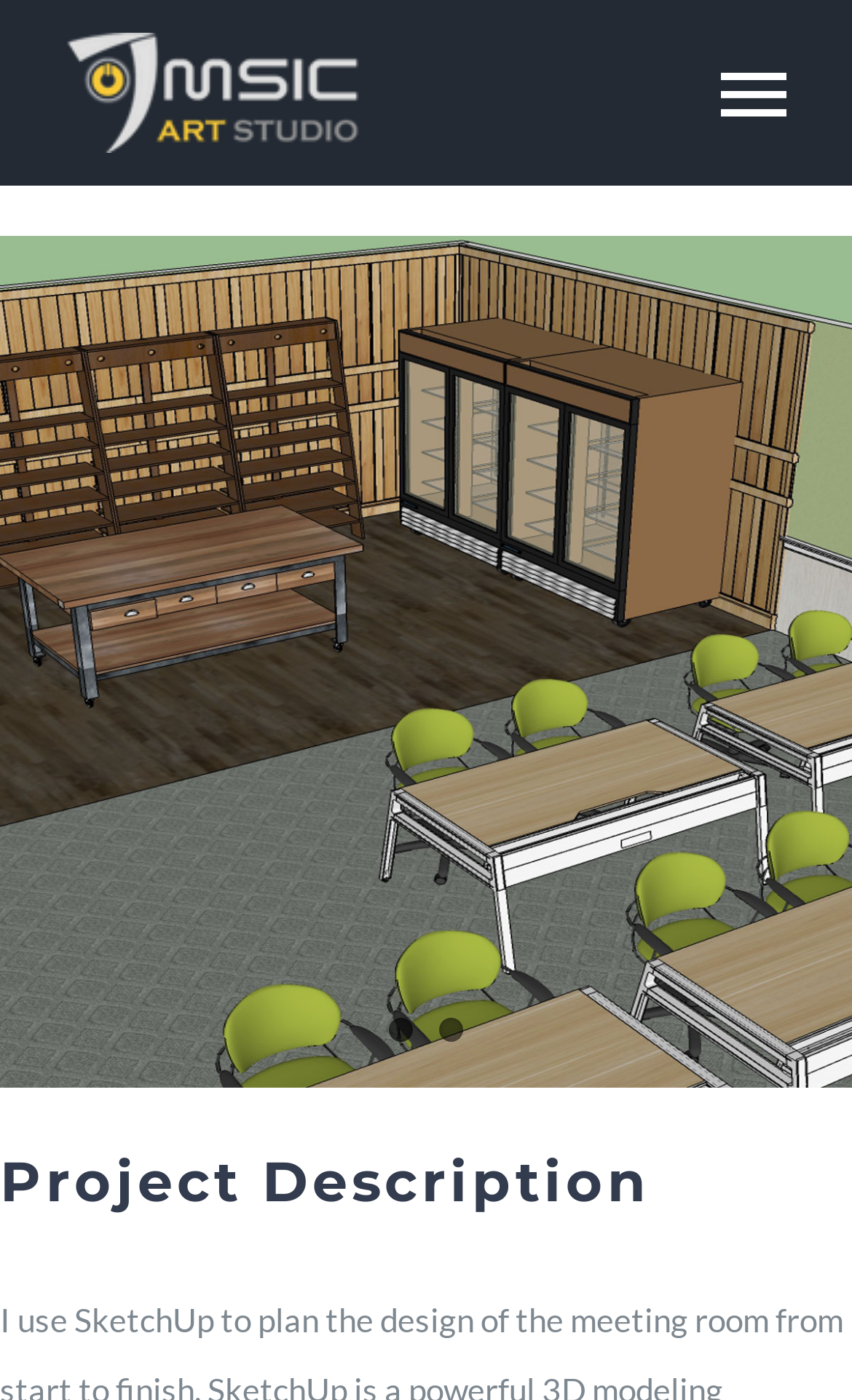Can you specify the bounding box coordinates for the region that should be clicked to fulfill this instruction: "Go to the home page".

[0.0, 0.129, 1.0, 0.246]